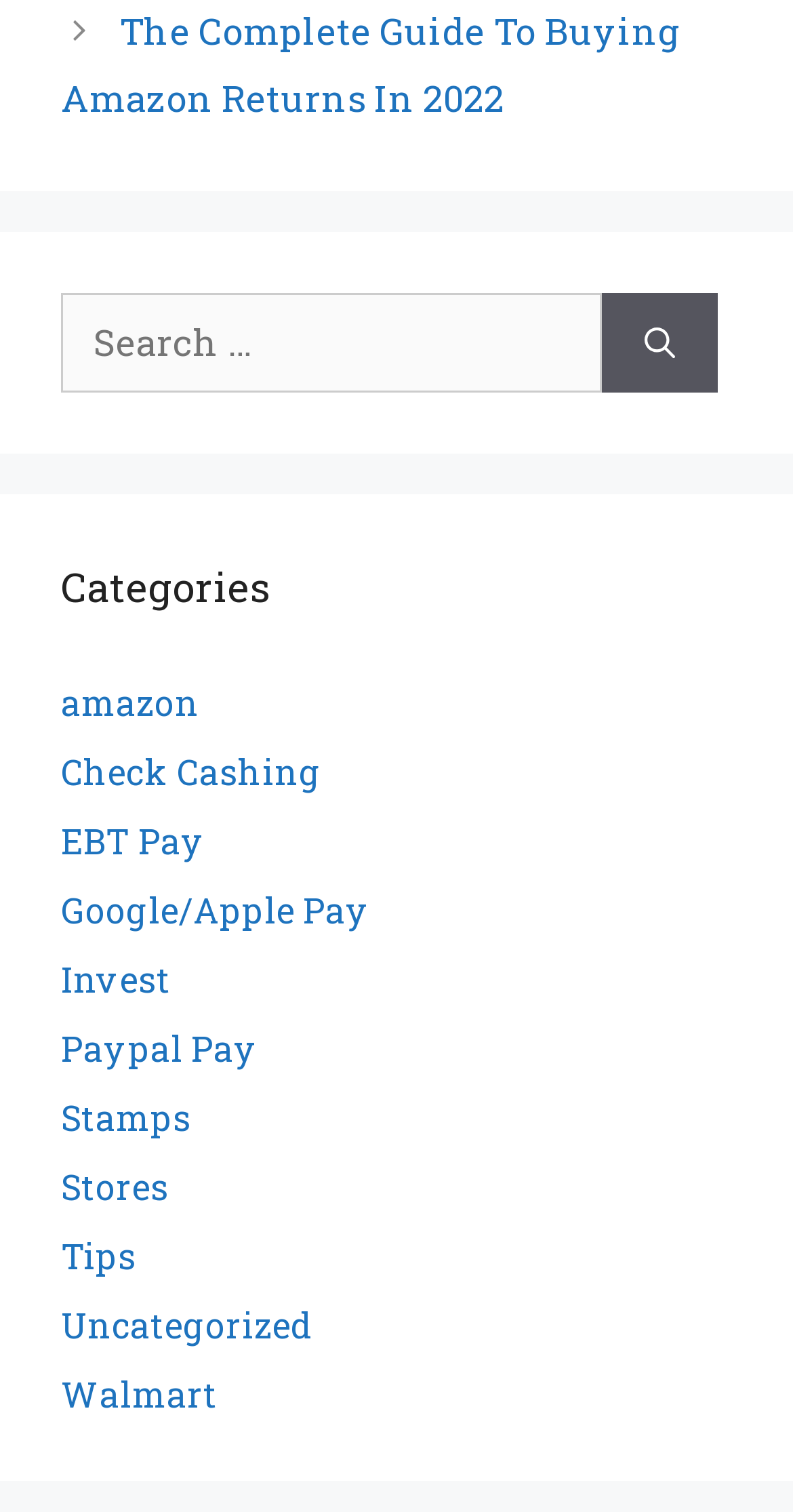What is the first category listed?
Using the information presented in the image, please offer a detailed response to the question.

The first category listed is 'amazon', which is a link located below the 'Categories' heading. This can be determined by examining the bounding box coordinates of the links and identifying the one with the smallest y1 value.